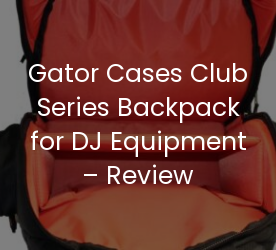Answer in one word or a short phrase: 
What is the color of the exterior of the backpack?

Black